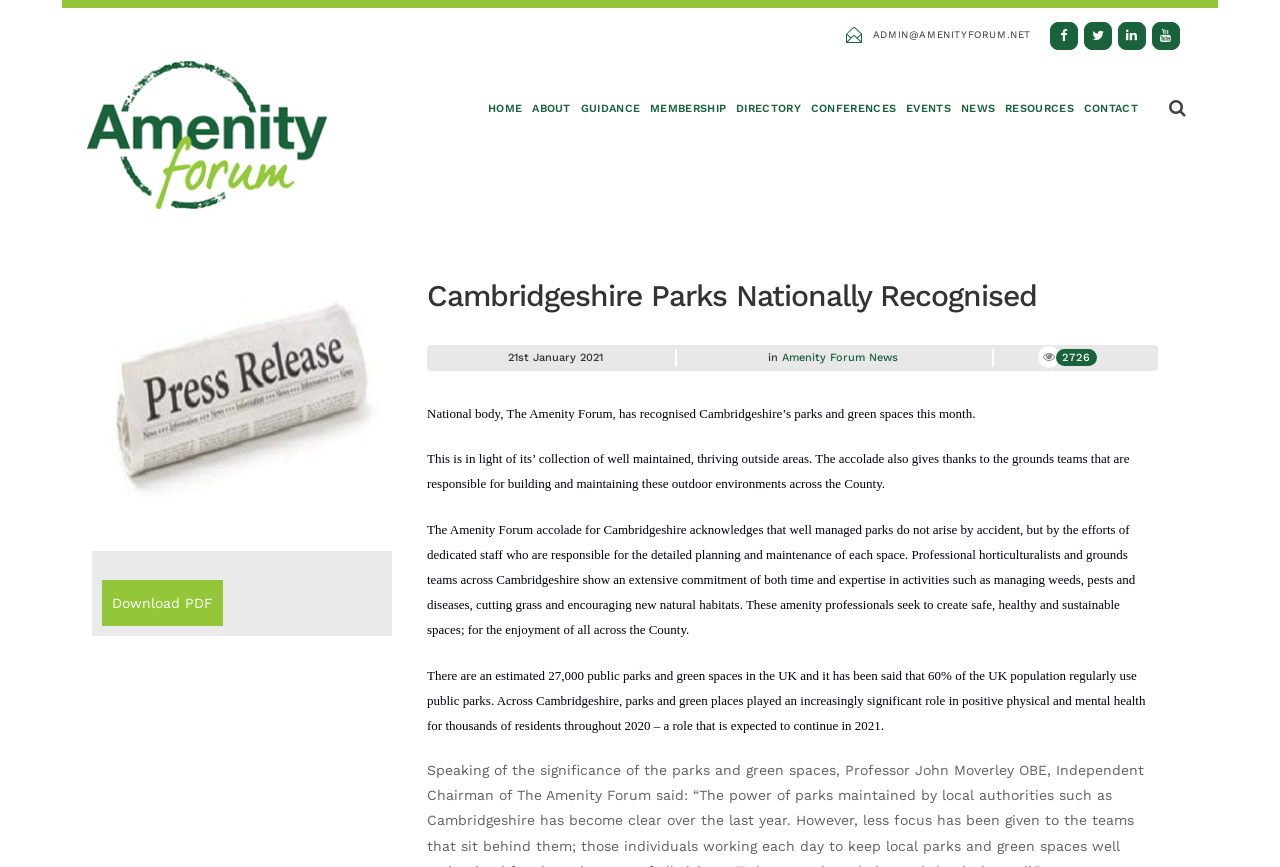From the webpage screenshot, predict the bounding box of the UI element that matches this description: "Download PDF".

[0.08, 0.669, 0.174, 0.722]